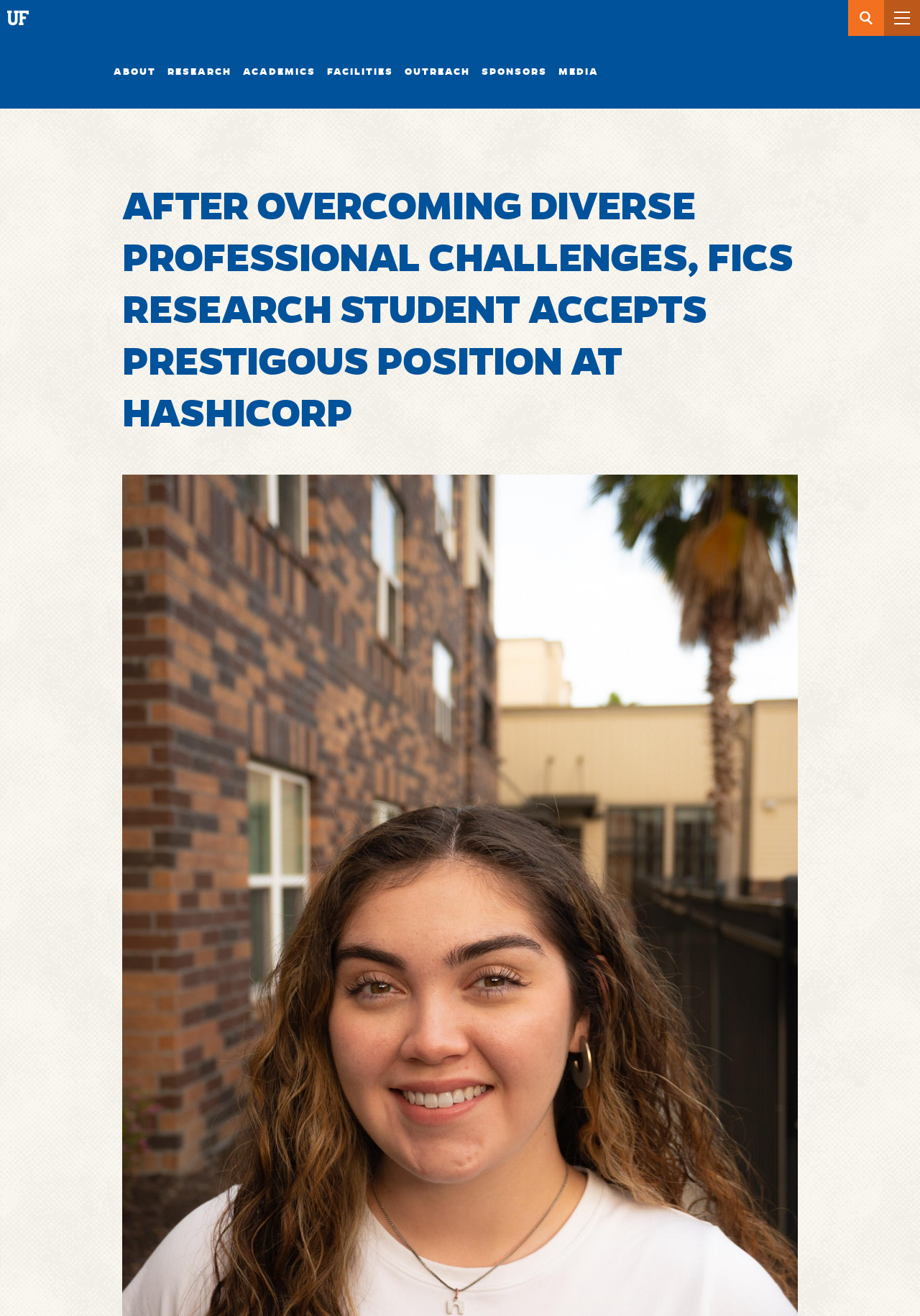What is the research student's new position?
Please answer the question as detailed as possible based on the image.

I read the main heading of the webpage, which mentions that a FICS research student has accepted a prestigious position at HashiCorp, and further implies that the position is a Security Engineer.